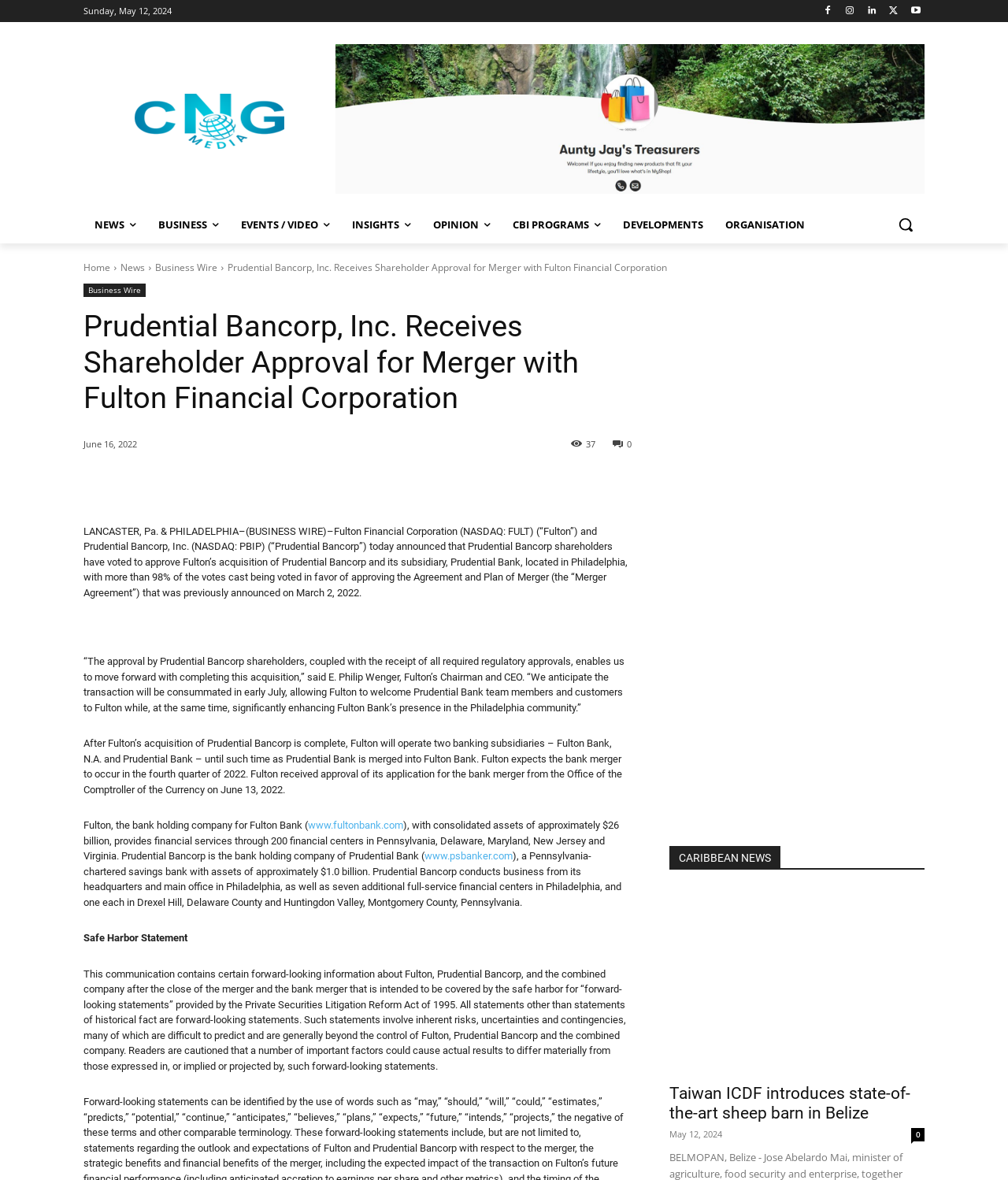Locate the bounding box coordinates of the segment that needs to be clicked to meet this instruction: "View the 'Business Wire' page".

[0.154, 0.221, 0.216, 0.232]